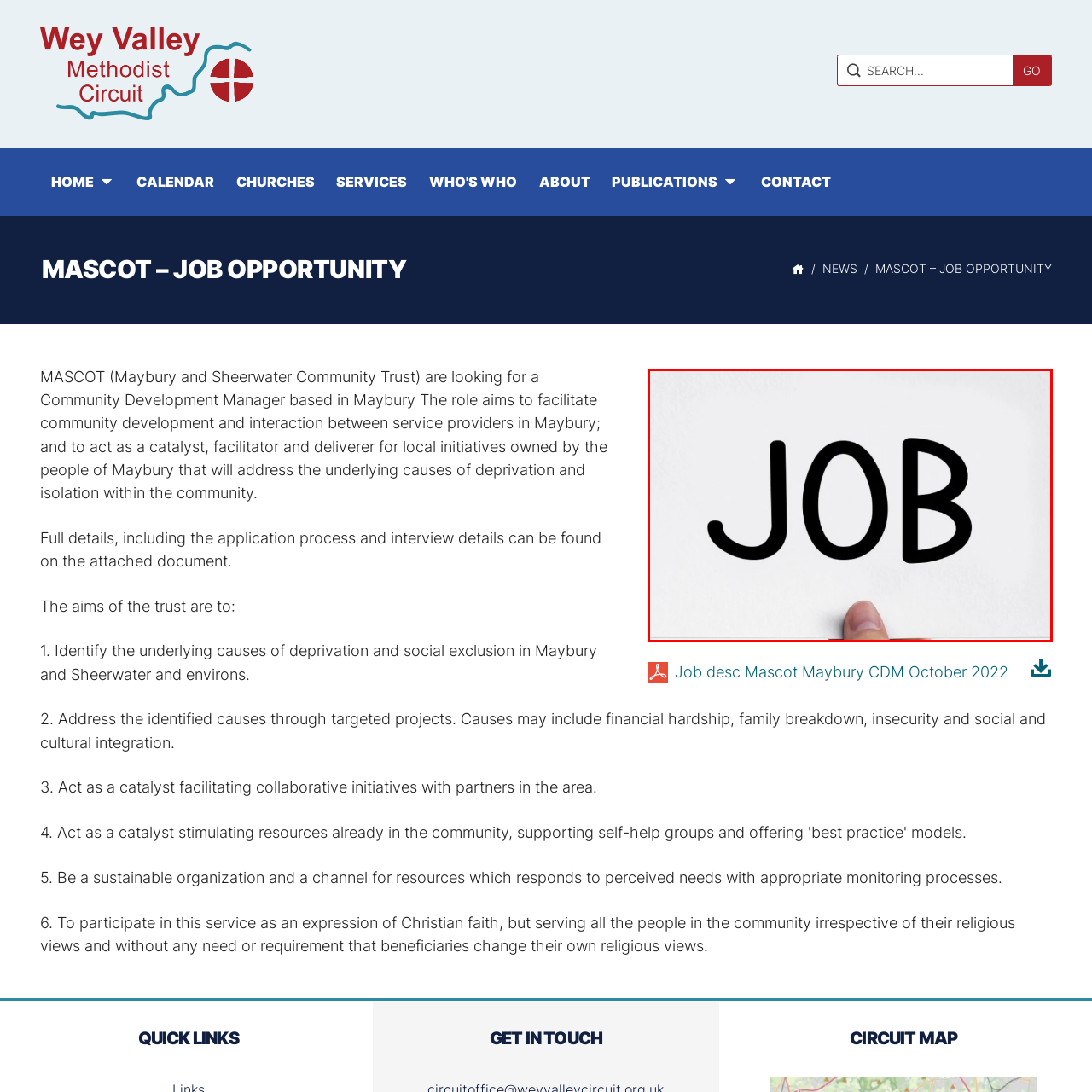What is the style of the typography?
View the image highlighted by the red bounding box and provide your answer in a single word or a brief phrase.

Bold and playful